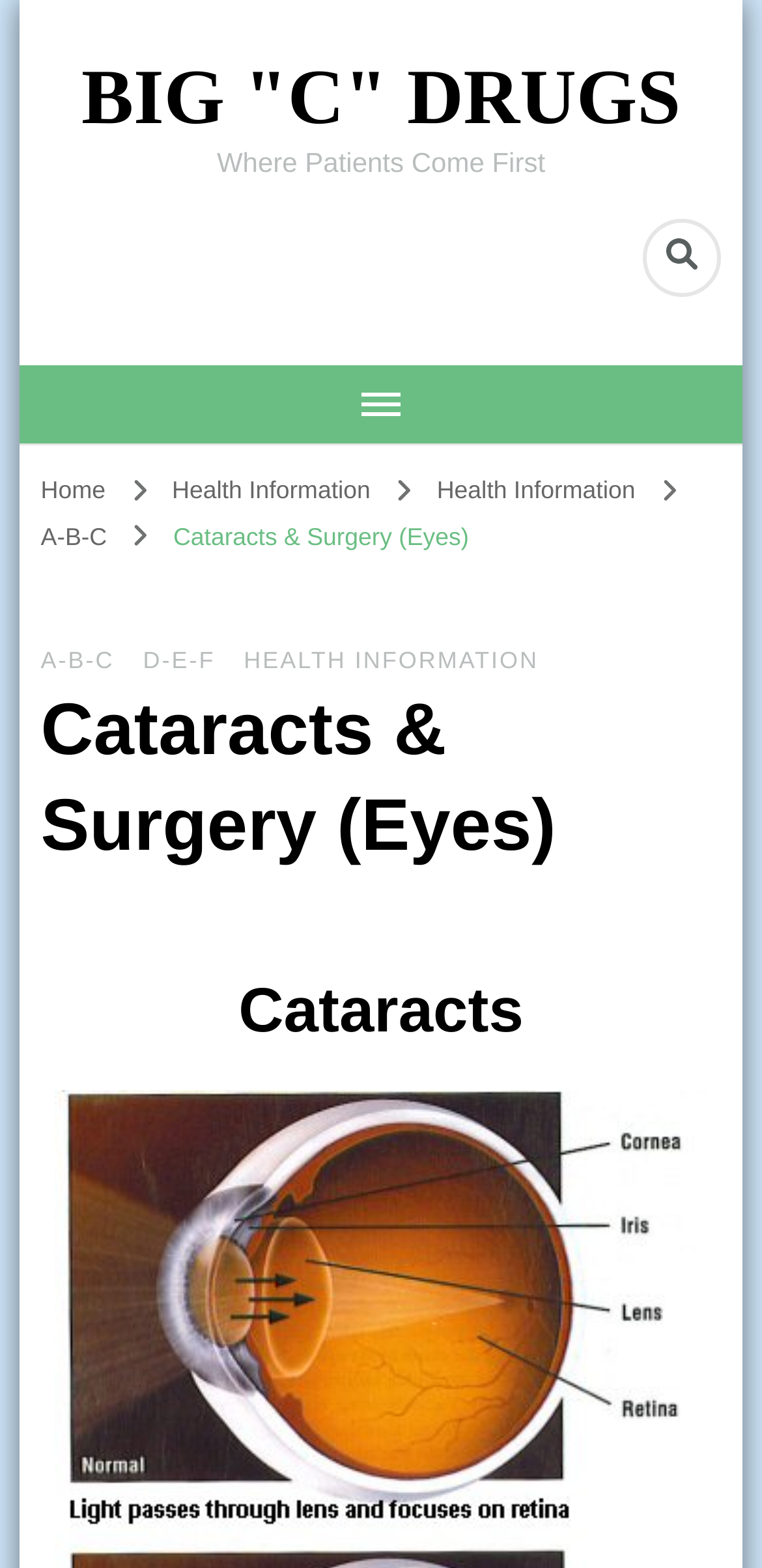Locate the primary heading on the webpage and return its text.

Cataracts & Surgery (Eyes)